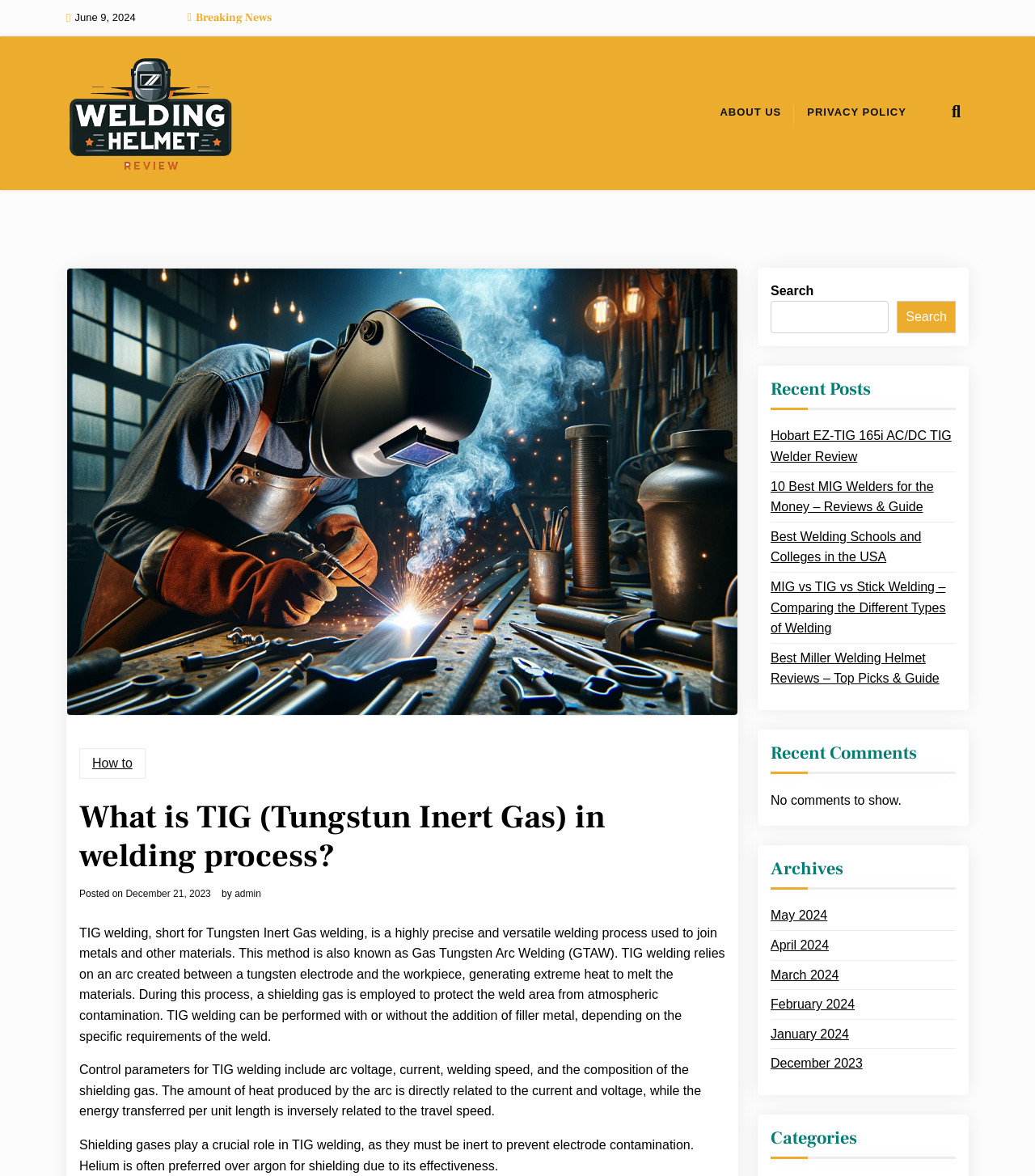Please find and give the text of the main heading on the webpage.

What is TIG (Tungstun Inert Gas) in welding process?